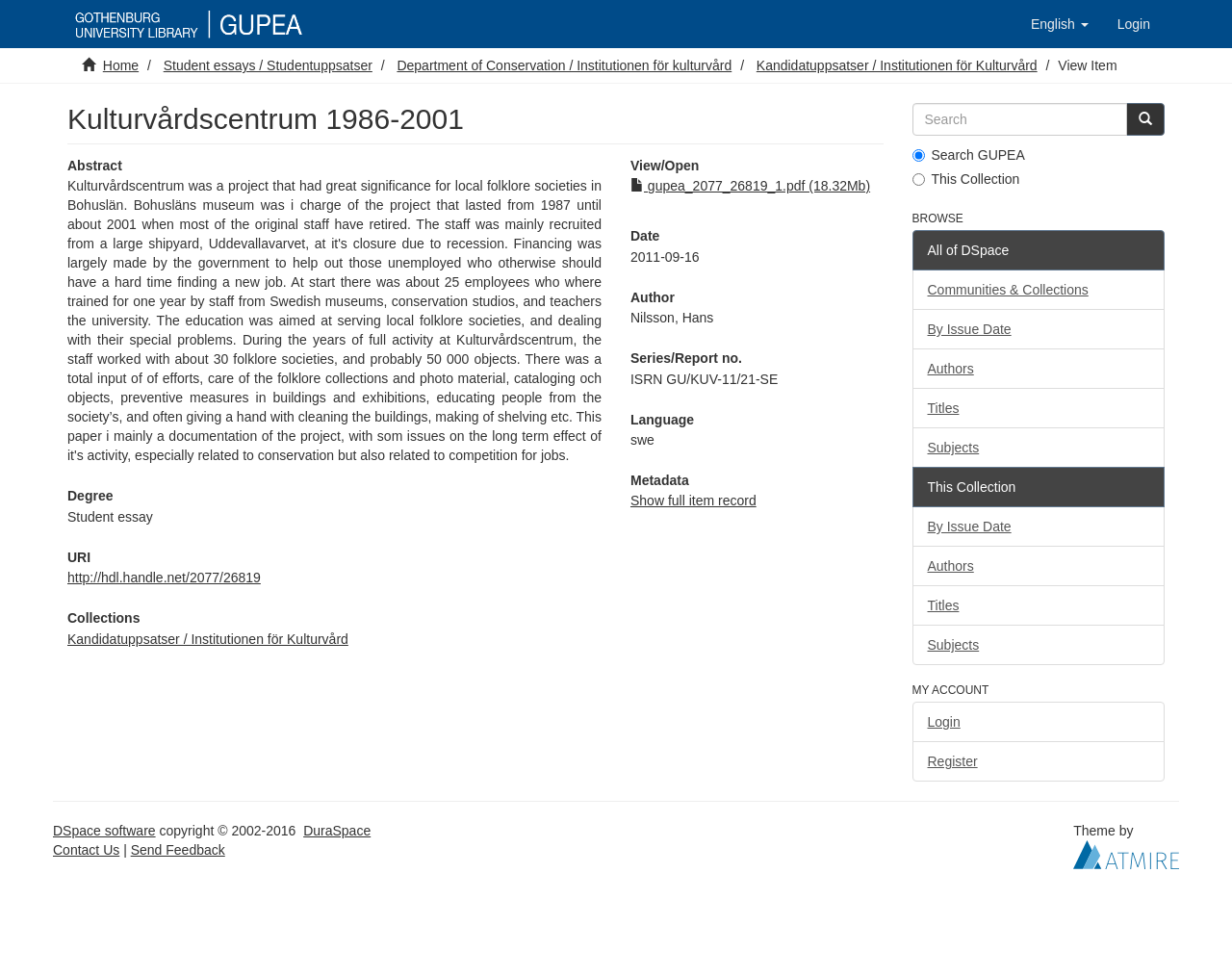Pinpoint the bounding box coordinates for the area that should be clicked to perform the following instruction: "Switch to English".

[0.825, 0.0, 0.895, 0.049]